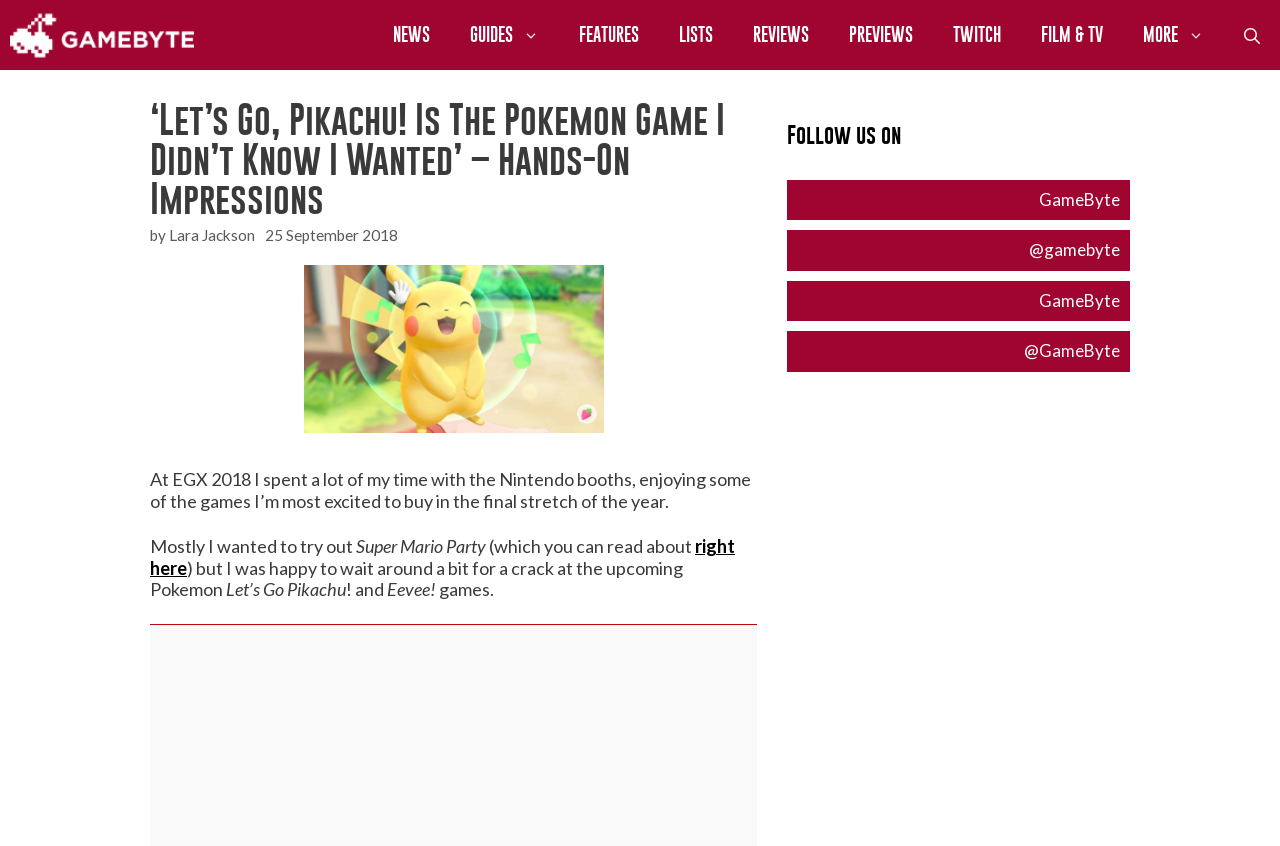Can you find the bounding box coordinates for the element to click on to achieve the instruction: "Read the author's name"?

[0.132, 0.267, 0.199, 0.288]